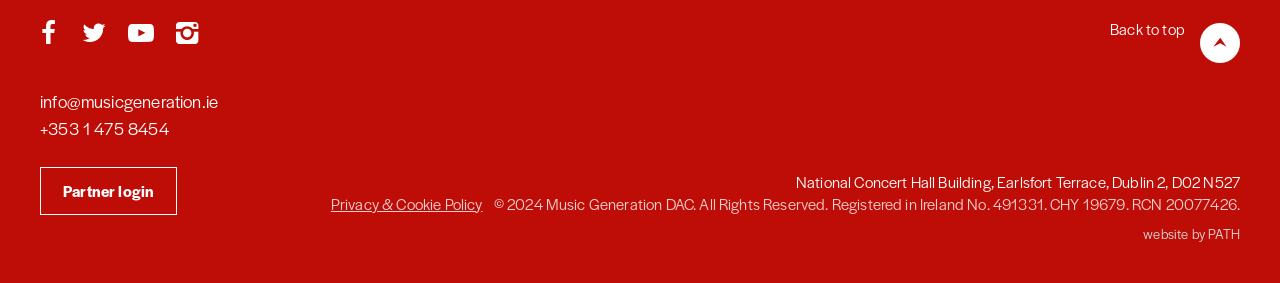Using the information in the image, could you please answer the following question in detail:
What is the purpose of the 'Back to top' link?

I found the 'Back to top' link at the bottom of the webpage, which suggests that its purpose is to allow users to quickly scroll back to the top of the webpage.